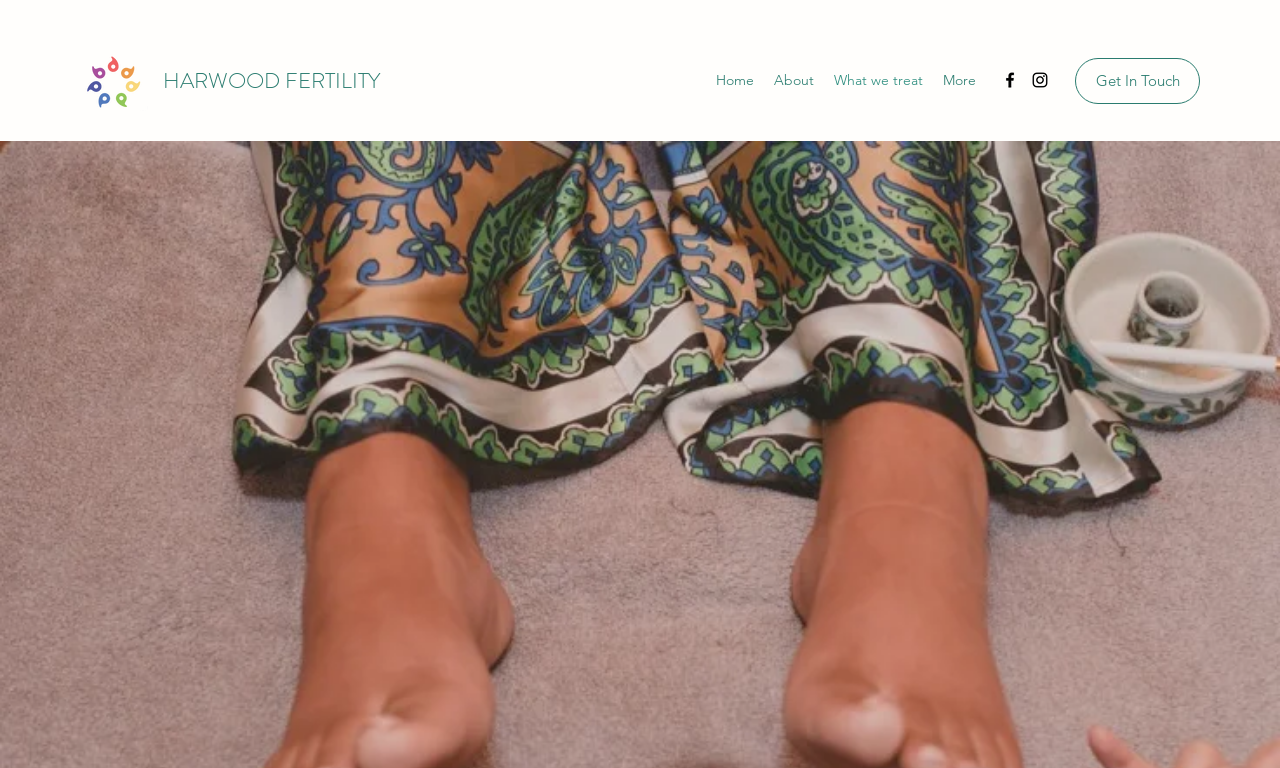From the webpage screenshot, predict the bounding box coordinates (top-left x, top-left y, bottom-right x, bottom-right y) for the UI element described here: HARWOOD FERTILITY

[0.127, 0.085, 0.301, 0.125]